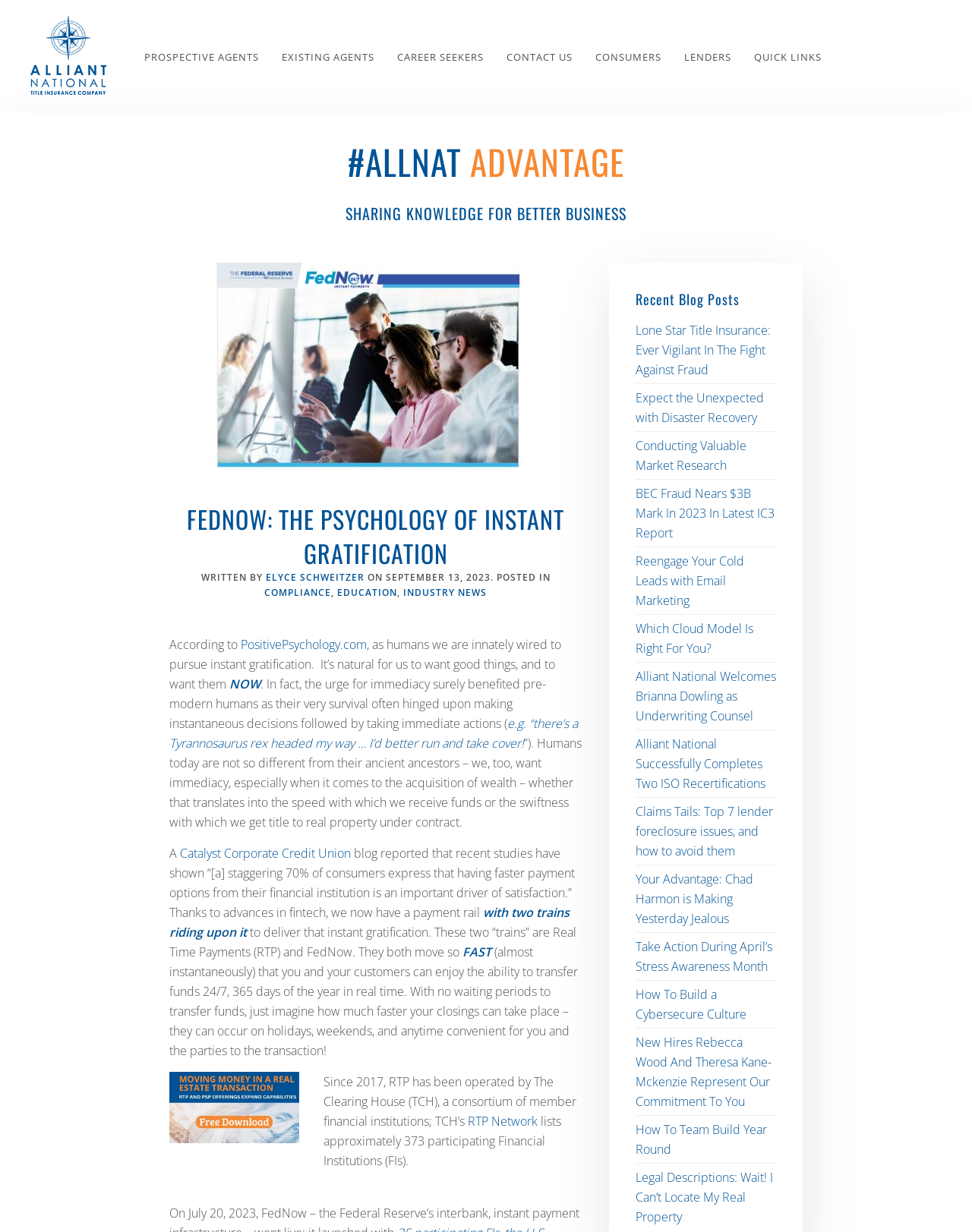Provide a short answer using a single word or phrase for the following question: 
What is the name of the author of the blog post?

Elyce Schweitzer